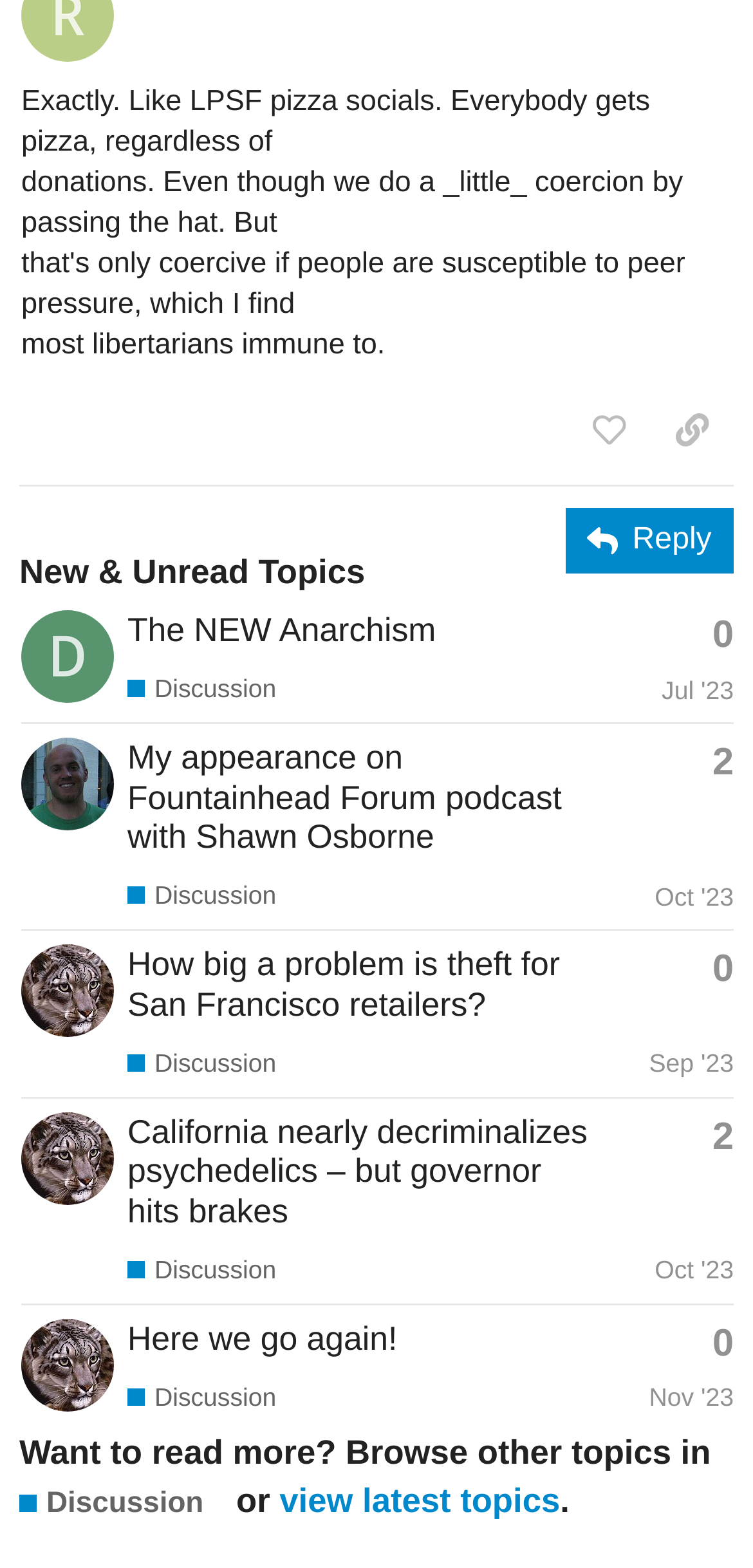Identify the bounding box coordinates for the region of the element that should be clicked to carry out the instruction: "Reply to this post". The bounding box coordinates should be four float numbers between 0 and 1, i.e., [left, top, right, bottom].

[0.751, 0.324, 0.974, 0.366]